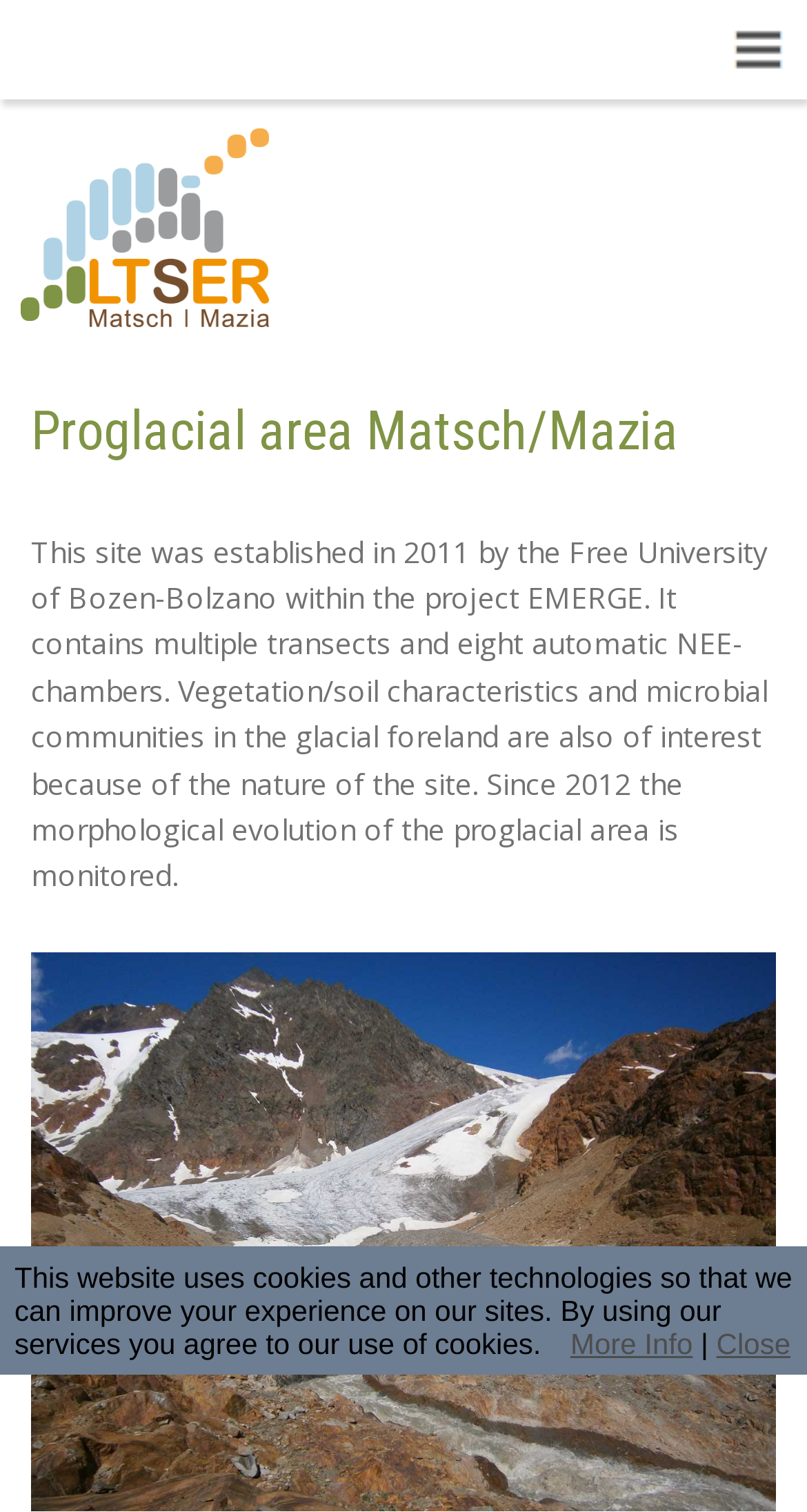What is the name of the proglacial area?
Based on the visual, give a brief answer using one word or a short phrase.

Matsch/Mazia